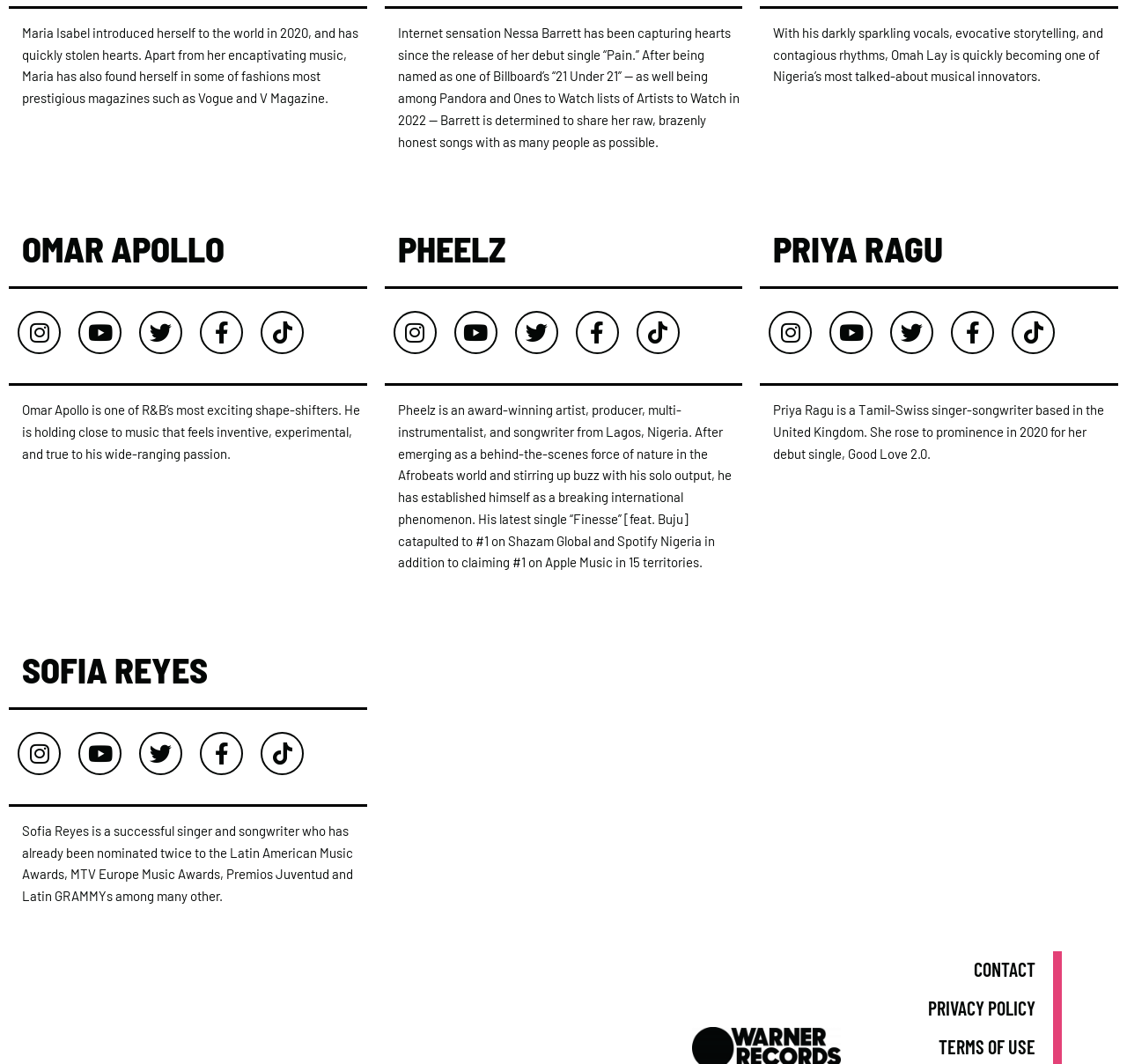How many artists are featured on this webpage?
Examine the image closely and answer the question with as much detail as possible.

I counted the number of headings that appear to be artist names, which are Omar Apollo, Pheelz, Priya Ragu, Sofia Reyes, Maria Isabel, and Nessa Barrett.